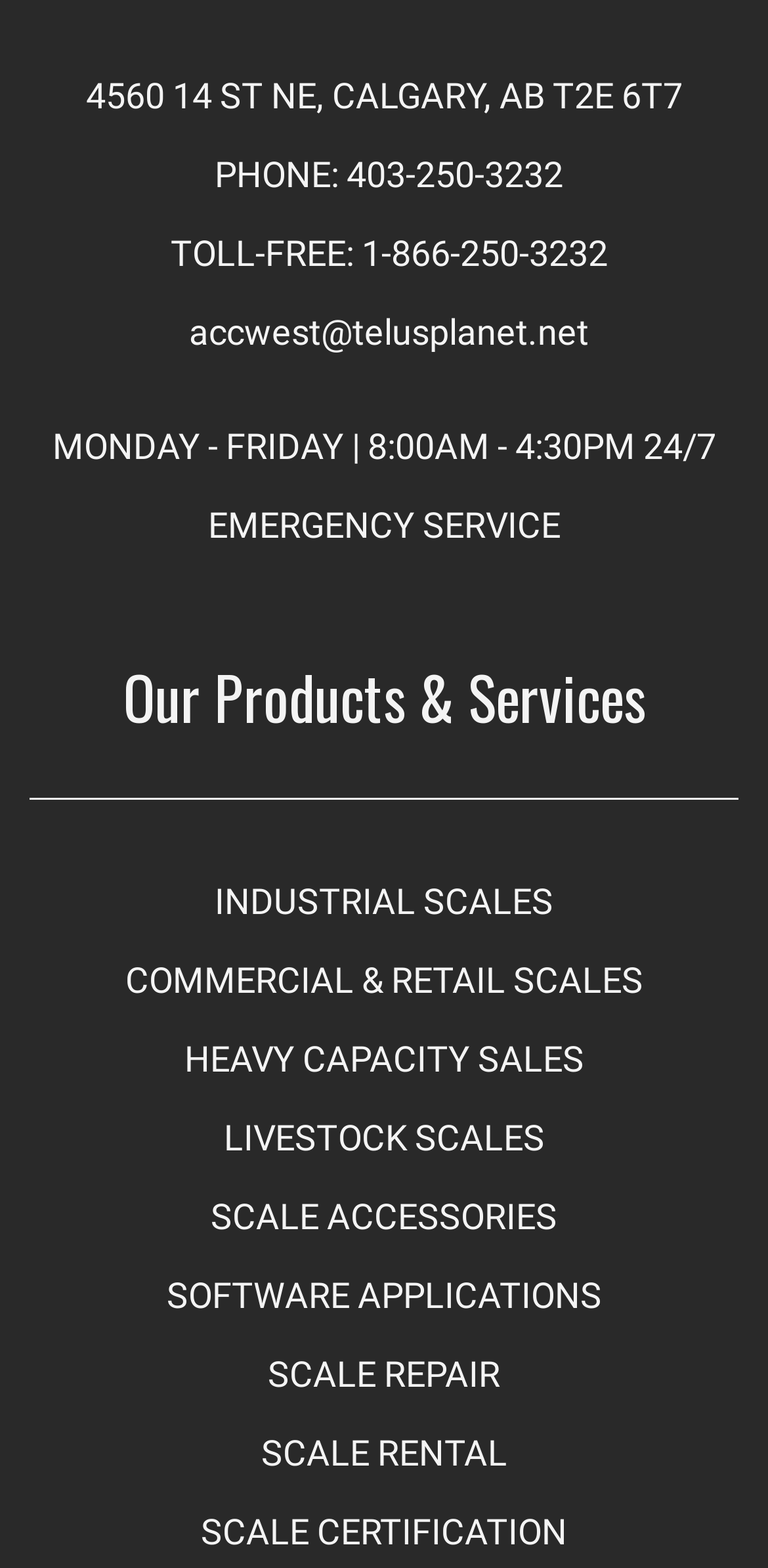Show me the bounding box coordinates of the clickable region to achieve the task as per the instruction: "Call the toll-free number".

[0.222, 0.137, 0.791, 0.188]